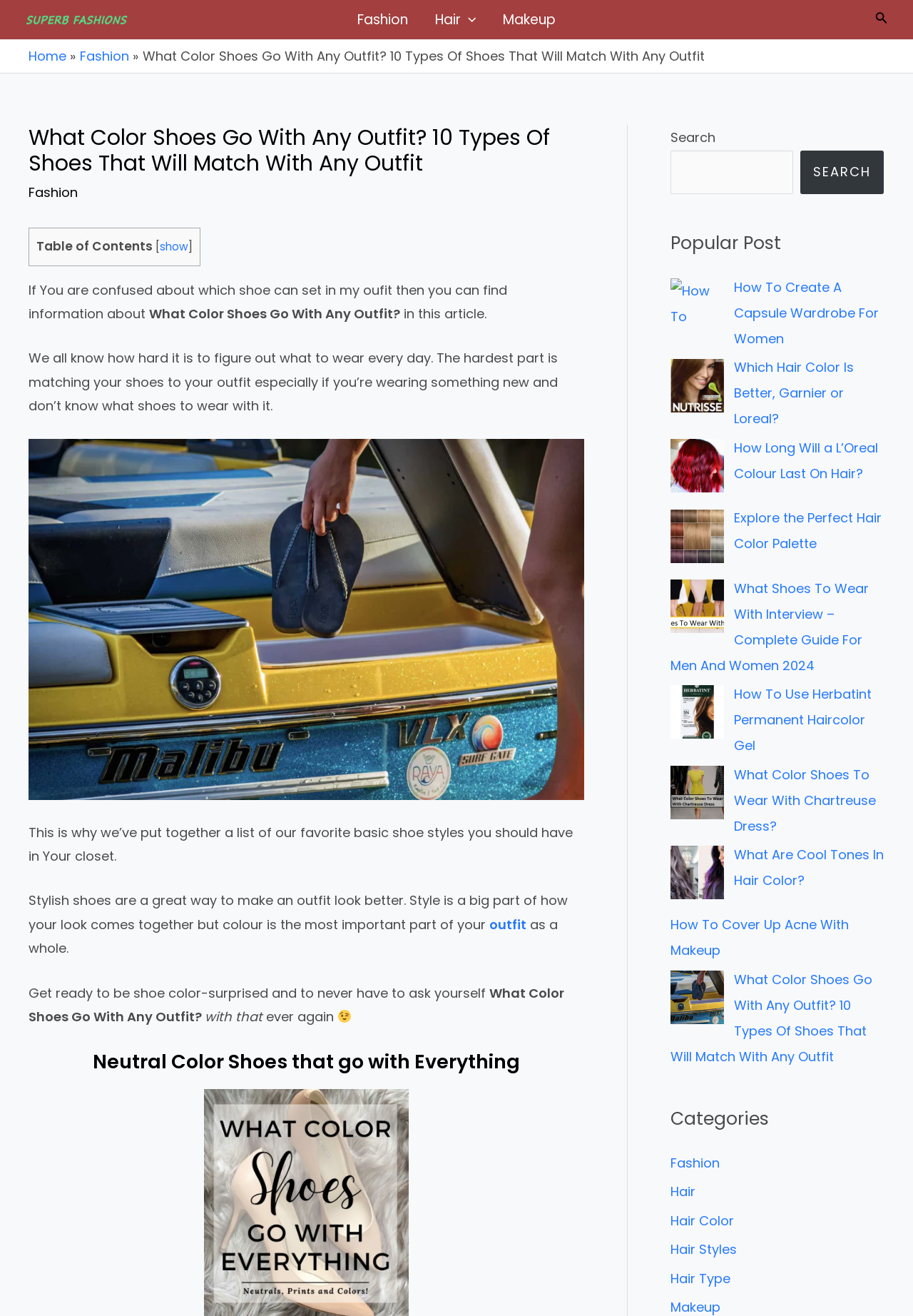Generate the text content of the main heading of the webpage.

What Color Shoes Go With Any Outfit? 10 Types Of Shoes That Will Match With Any Outfit